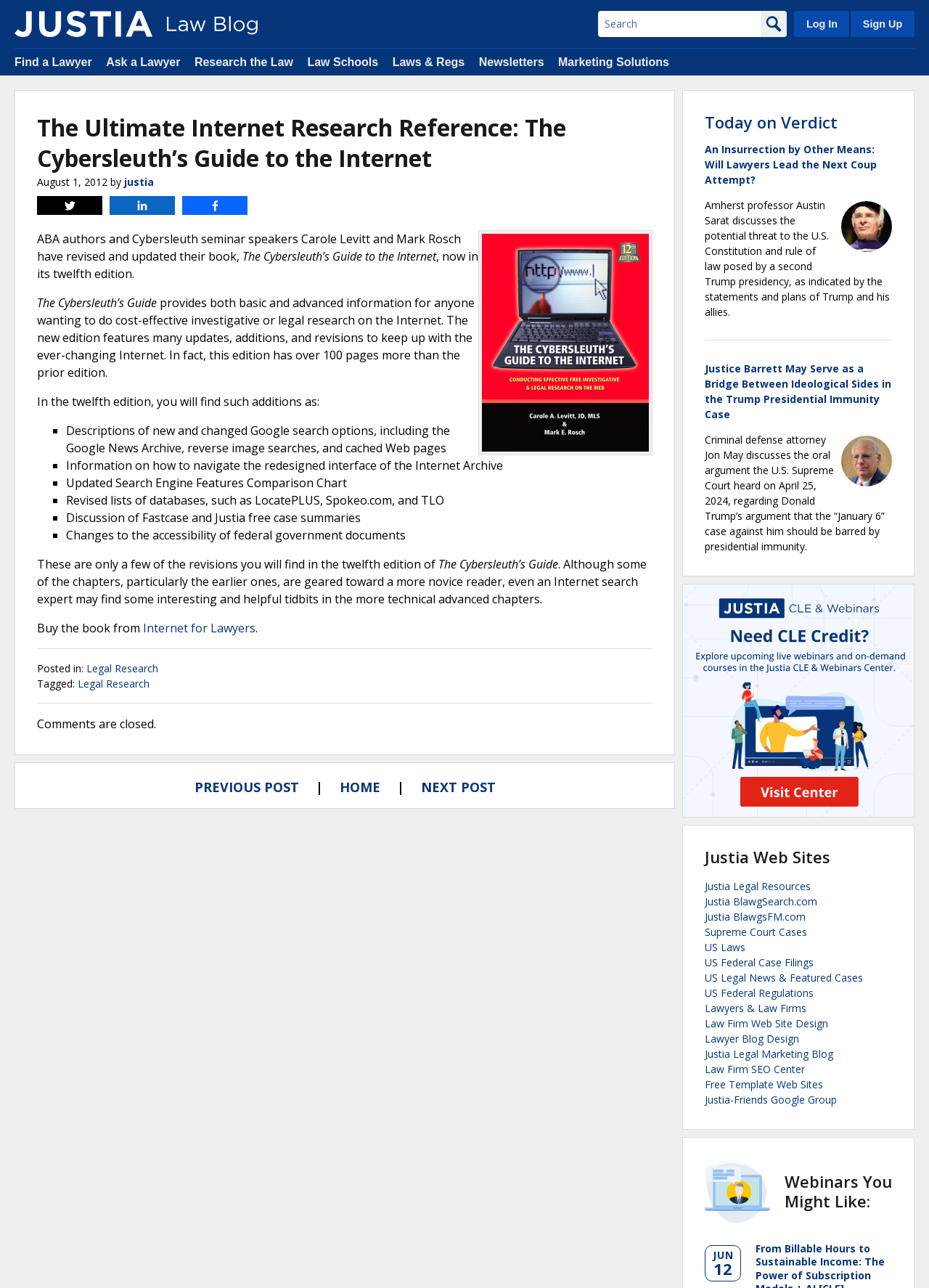What is the name of the book being discussed?
Give a one-word or short phrase answer based on the image.

The Cybersleuth’s Guide to the Internet